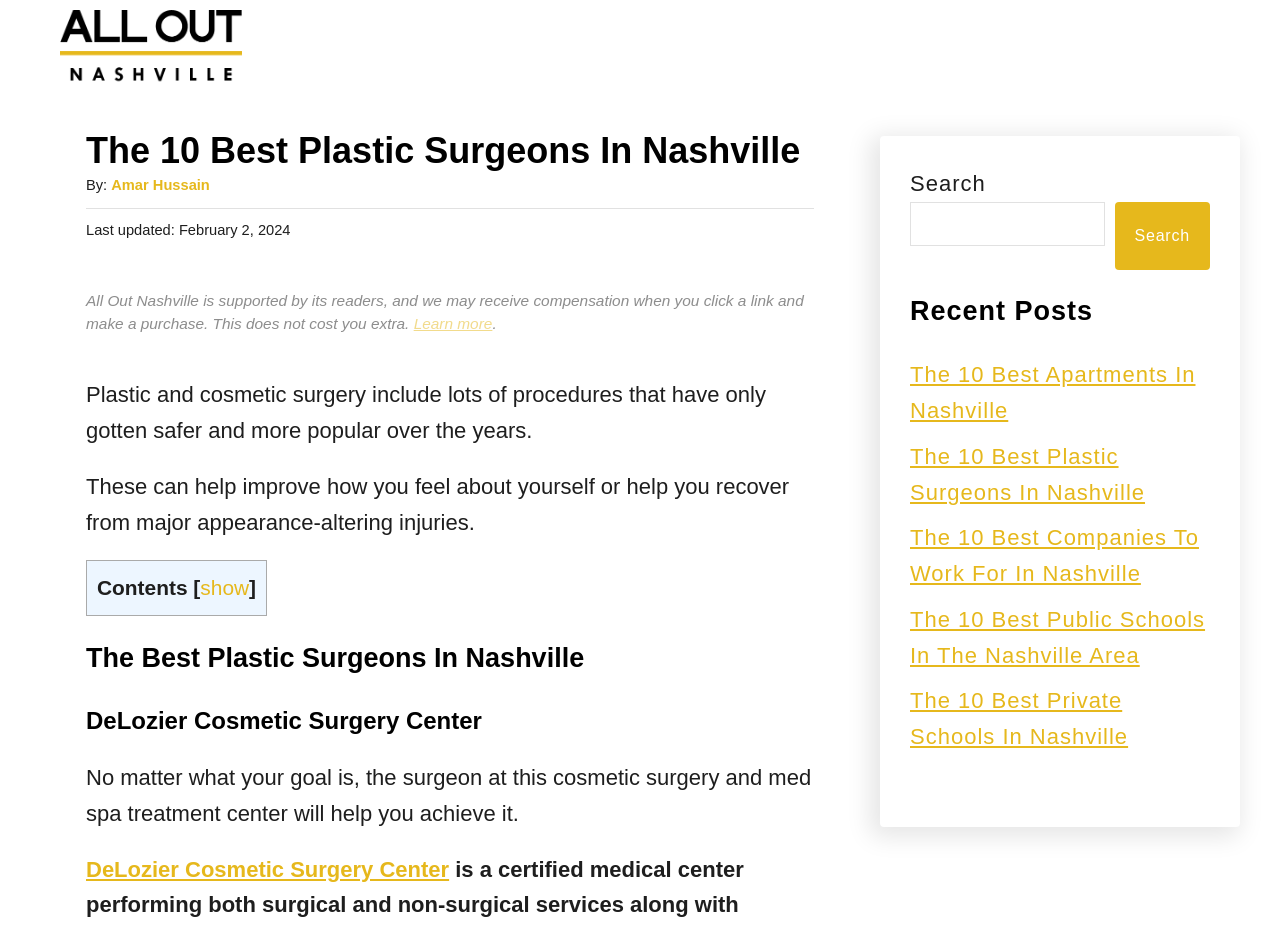Determine the coordinates of the bounding box that should be clicked to complete the instruction: "Click on the 'All Out Nashville' link". The coordinates should be represented by four float numbers between 0 and 1: [left, top, right, bottom].

[0.047, 0.07, 0.189, 0.097]